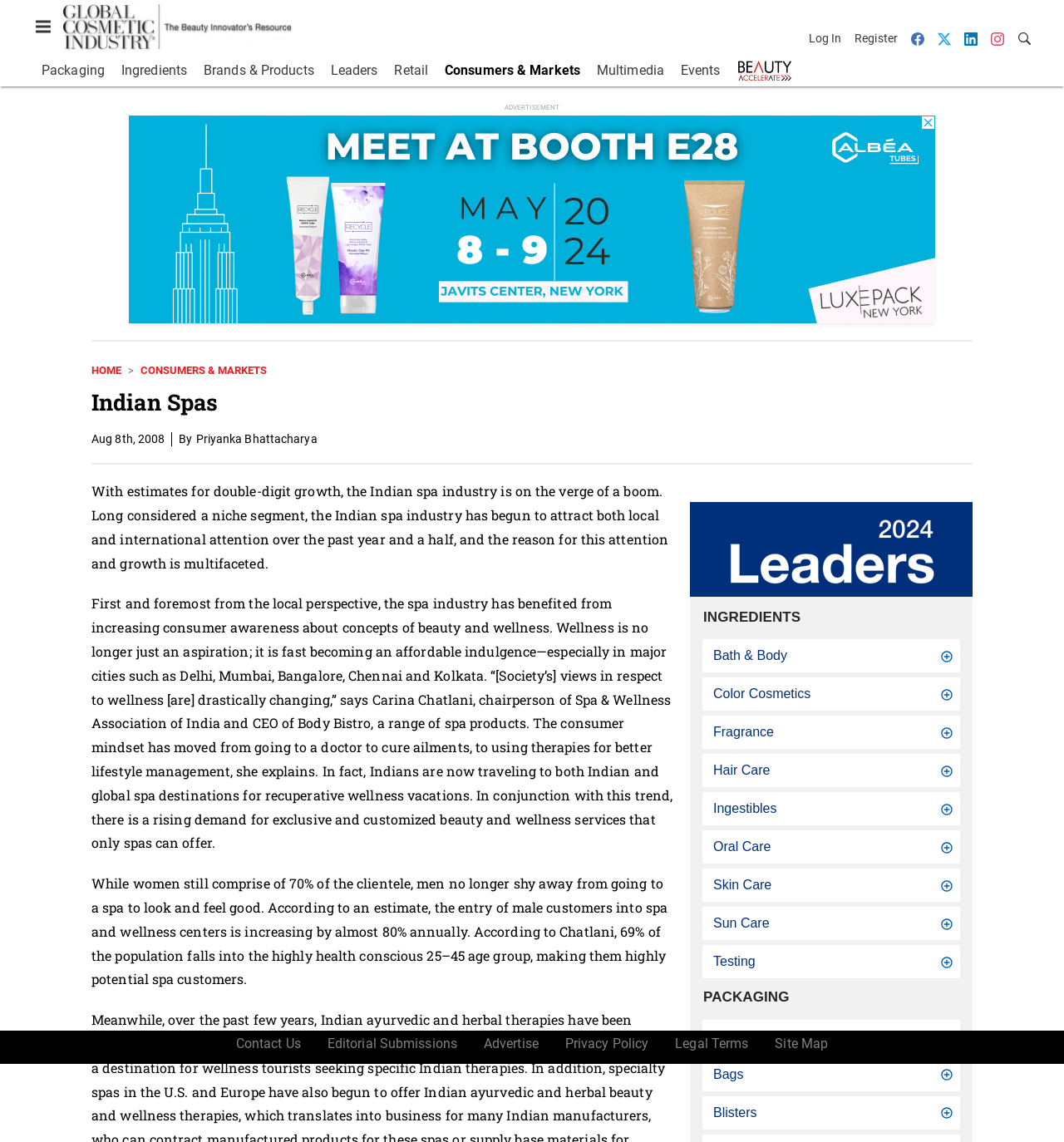What is the name of the industry discussed in the article?
Please provide a comprehensive answer based on the visual information in the image.

The article discusses the growth and trends of the Indian spa industry, which is evident from the title 'Indian Spas' and the content of the article.